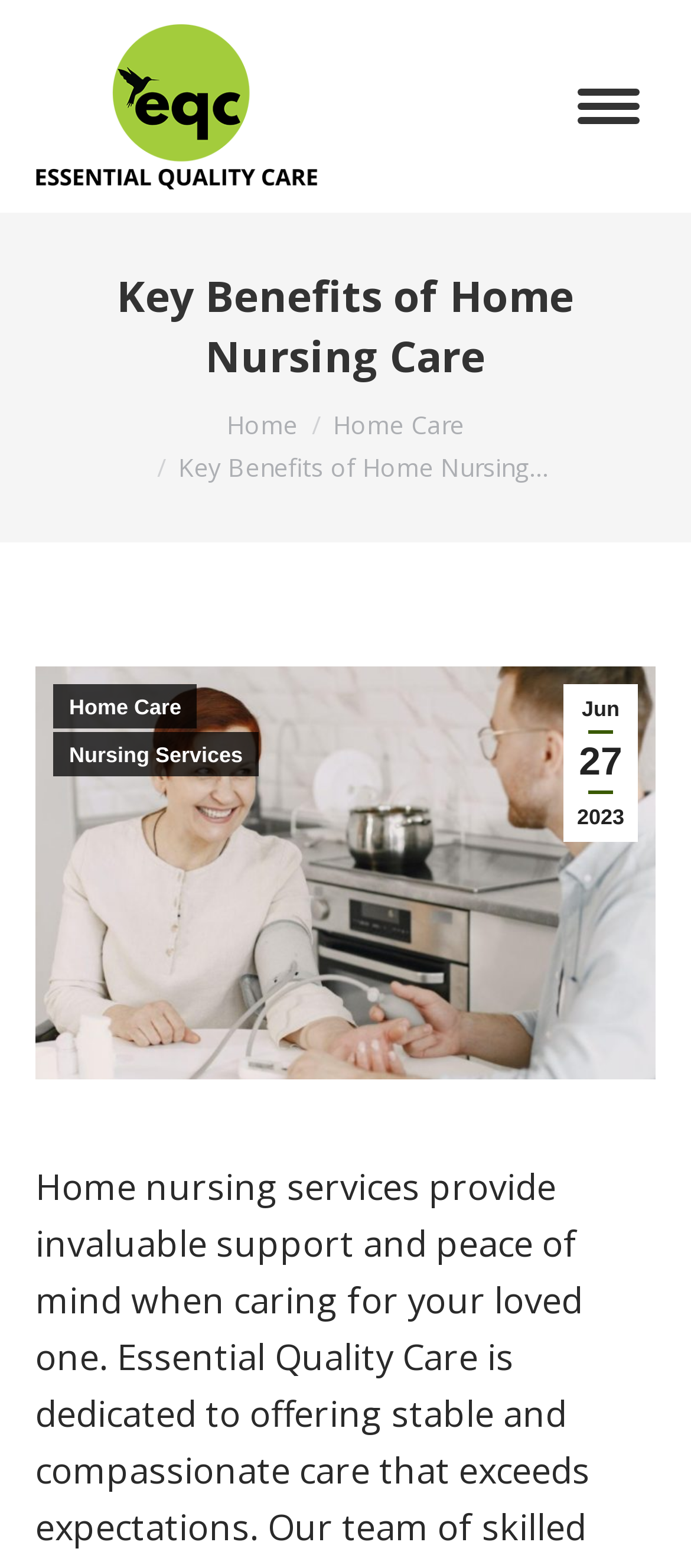Locate the bounding box coordinates of the clickable element to fulfill the following instruction: "Scroll to the top of the page". Provide the coordinates as four float numbers between 0 and 1 in the format [left, top, right, bottom].

[0.872, 0.694, 0.974, 0.739]